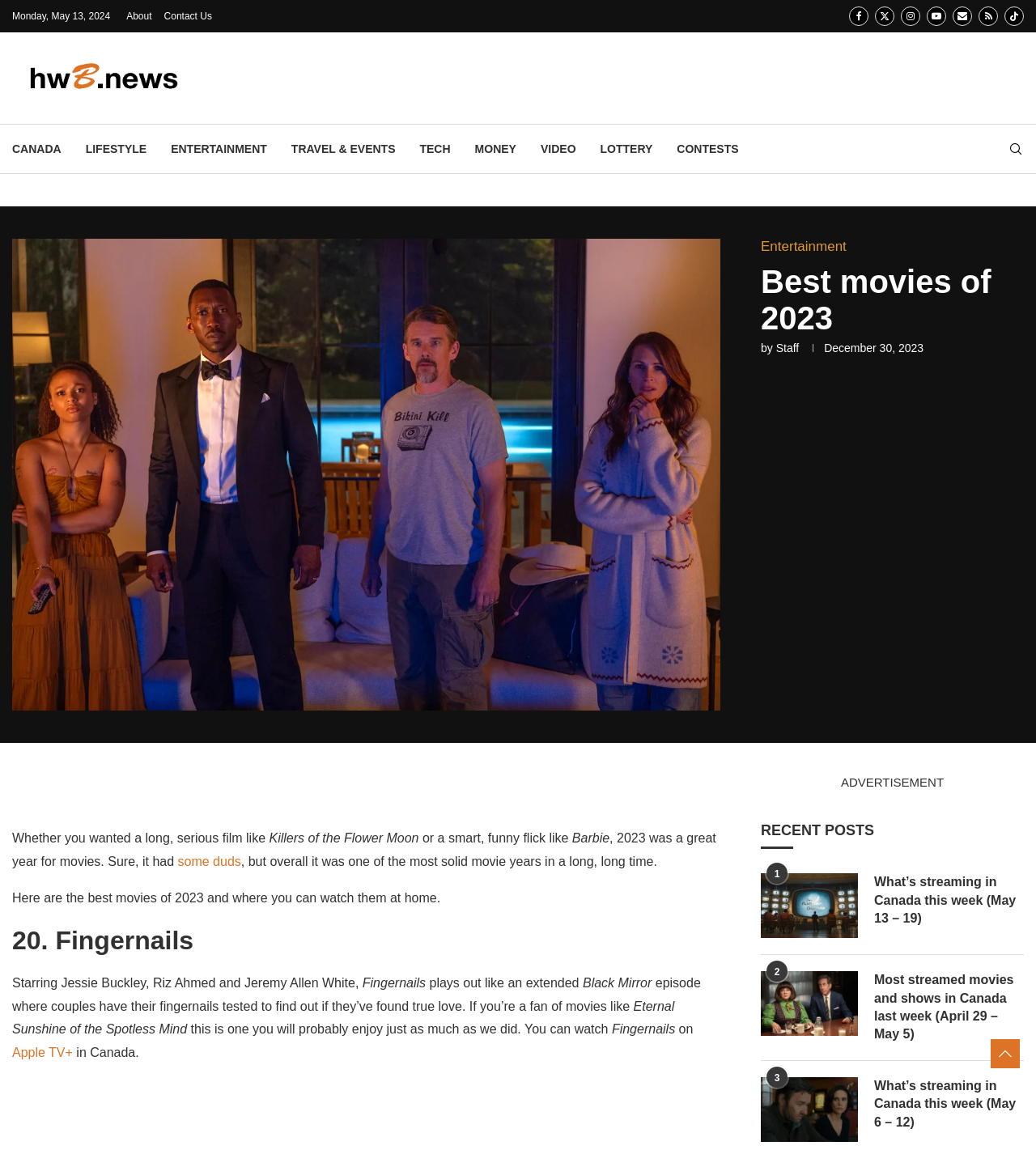Detail the features and information presented on the webpage.

This webpage is about the best movies of 2023. At the top, there is a date "Monday, May 13, 2024" and a set of links to different sections of the website, including "About", "Contact Us", and social media links. Below that, there is a logo "hwb.news" with an image, and a set of links to different categories such as "CANADA", "LIFESTYLE", "ENTERTAINMENT", and more.

The main content of the webpage is an article about the best movies of 2023. The article starts with a heading "Best movies of 2023" and a brief introduction. Below that, there is a list of movies, each with a brief description and information on where to watch them. The list includes movies such as "Fingernails" and "Barbie".

On the right side of the webpage, there is a section with links to recent posts, including "What's streaming in Canada this week" and "Most streamed movies and shows in Canada last week". There is also an advertisement section with a heading "ADVERTISEMENT".

At the bottom of the webpage, there is a set of links to share the article on social media platforms such as Facebook, Twitter, and LinkedIn.